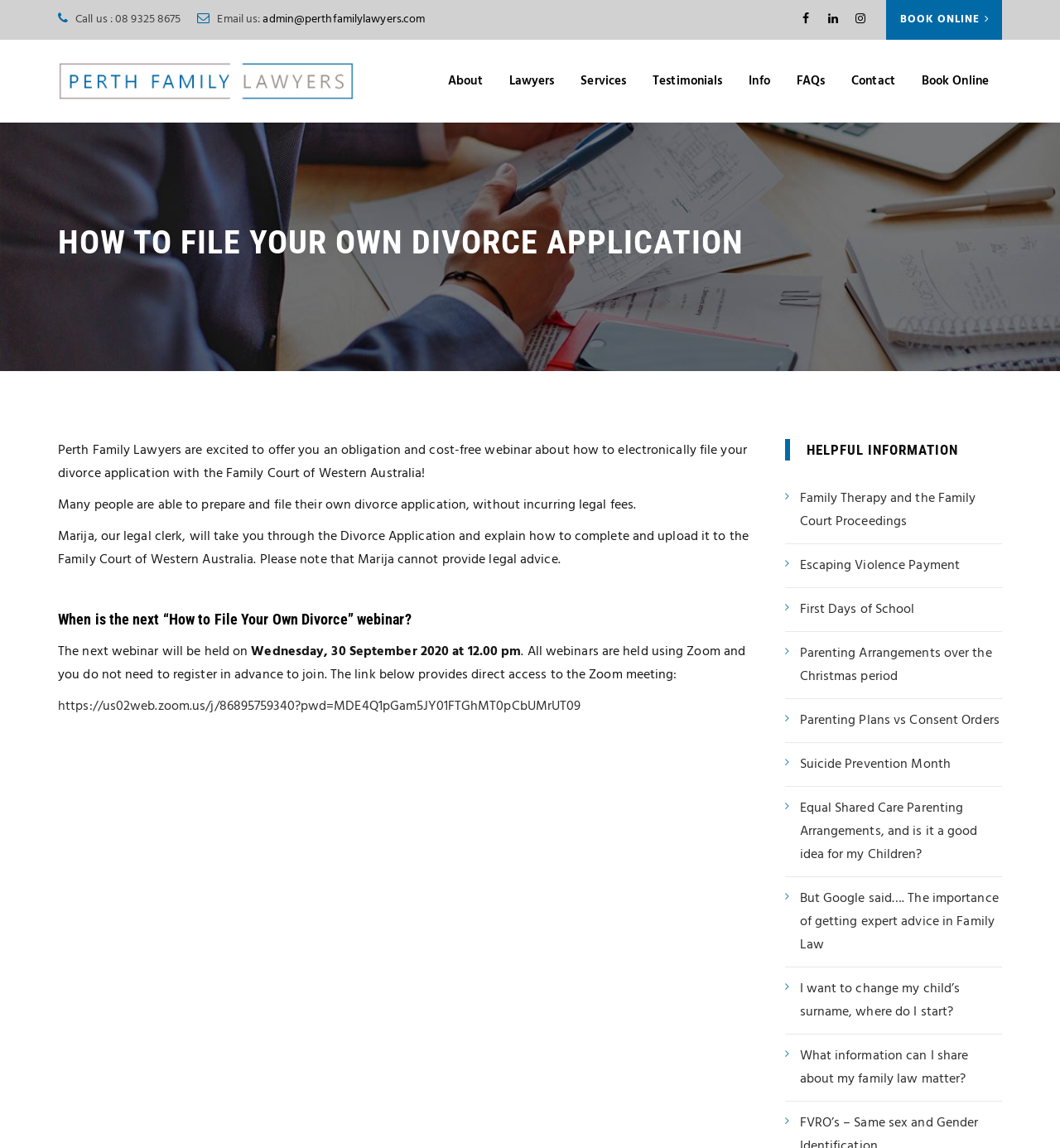Indicate the bounding box coordinates of the element that must be clicked to execute the instruction: "Join the webinar". The coordinates should be given as four float numbers between 0 and 1, i.e., [left, top, right, bottom].

[0.055, 0.606, 0.548, 0.625]